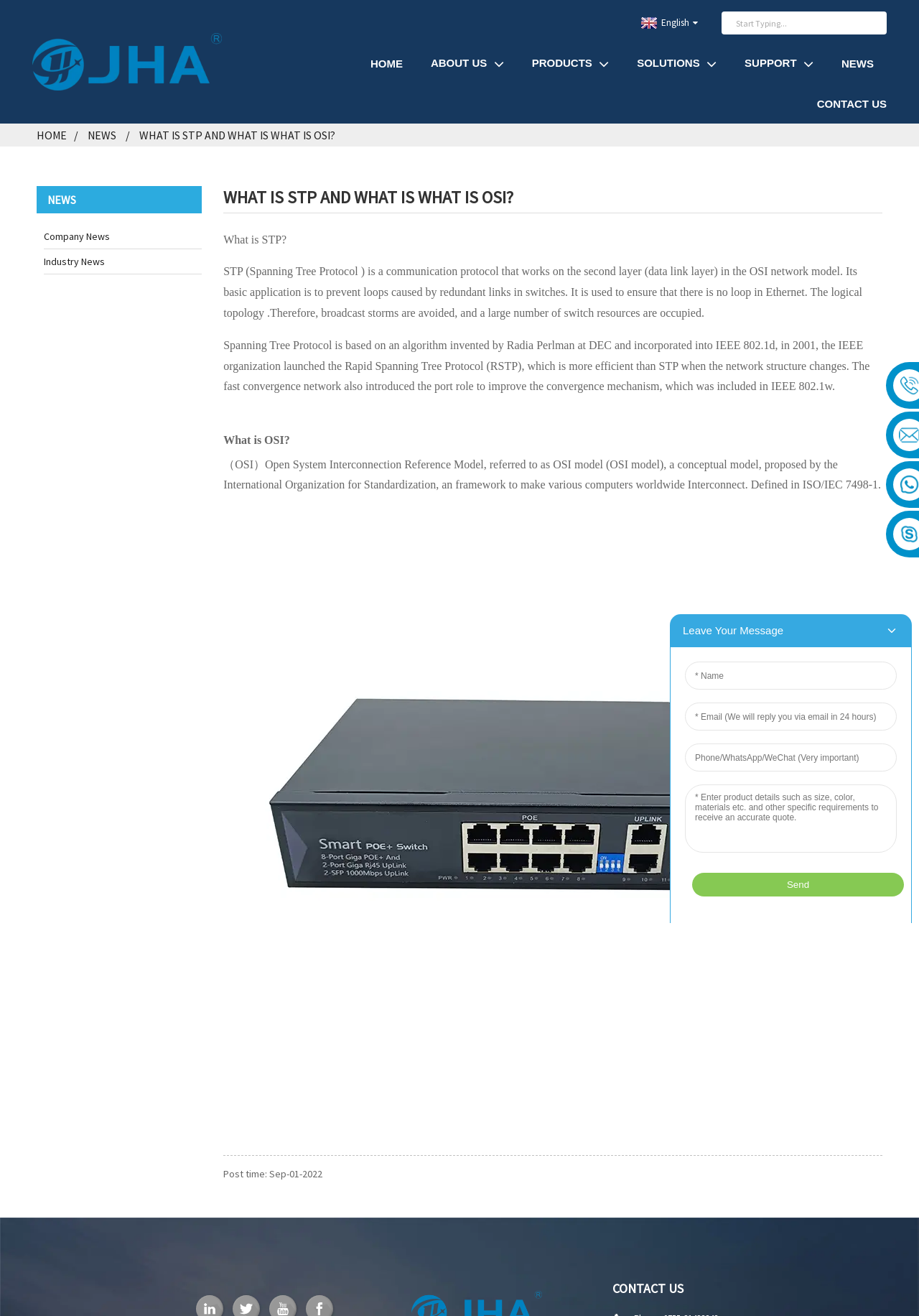Please specify the bounding box coordinates of the area that should be clicked to accomplish the following instruction: "Submit a query". The coordinates should consist of four float numbers between 0 and 1, i.e., [left, top, right, bottom].

[0.938, 0.009, 0.965, 0.026]